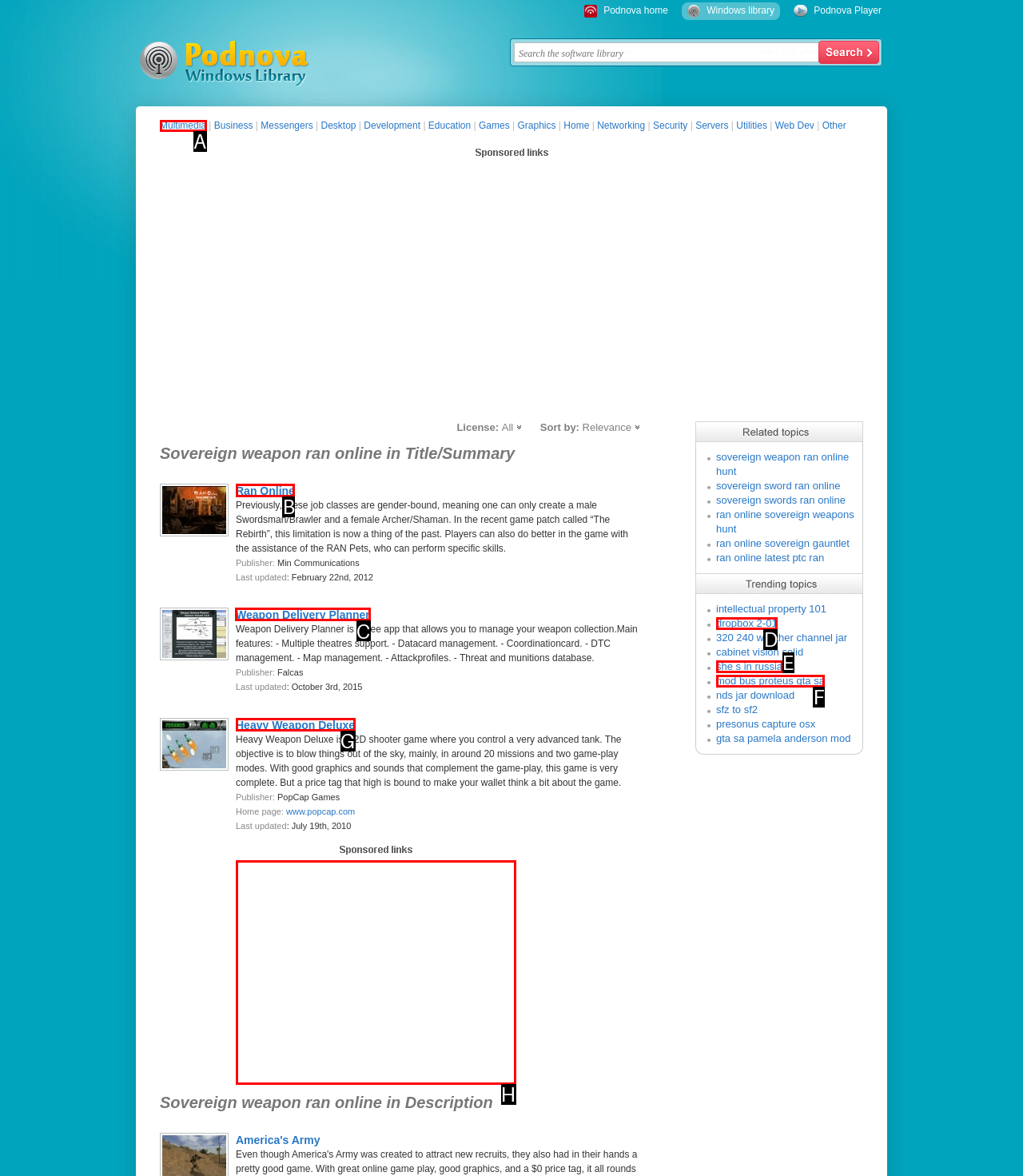Determine which HTML element to click on in order to complete the action: View Weapon Delivery Planner.
Reply with the letter of the selected option.

C